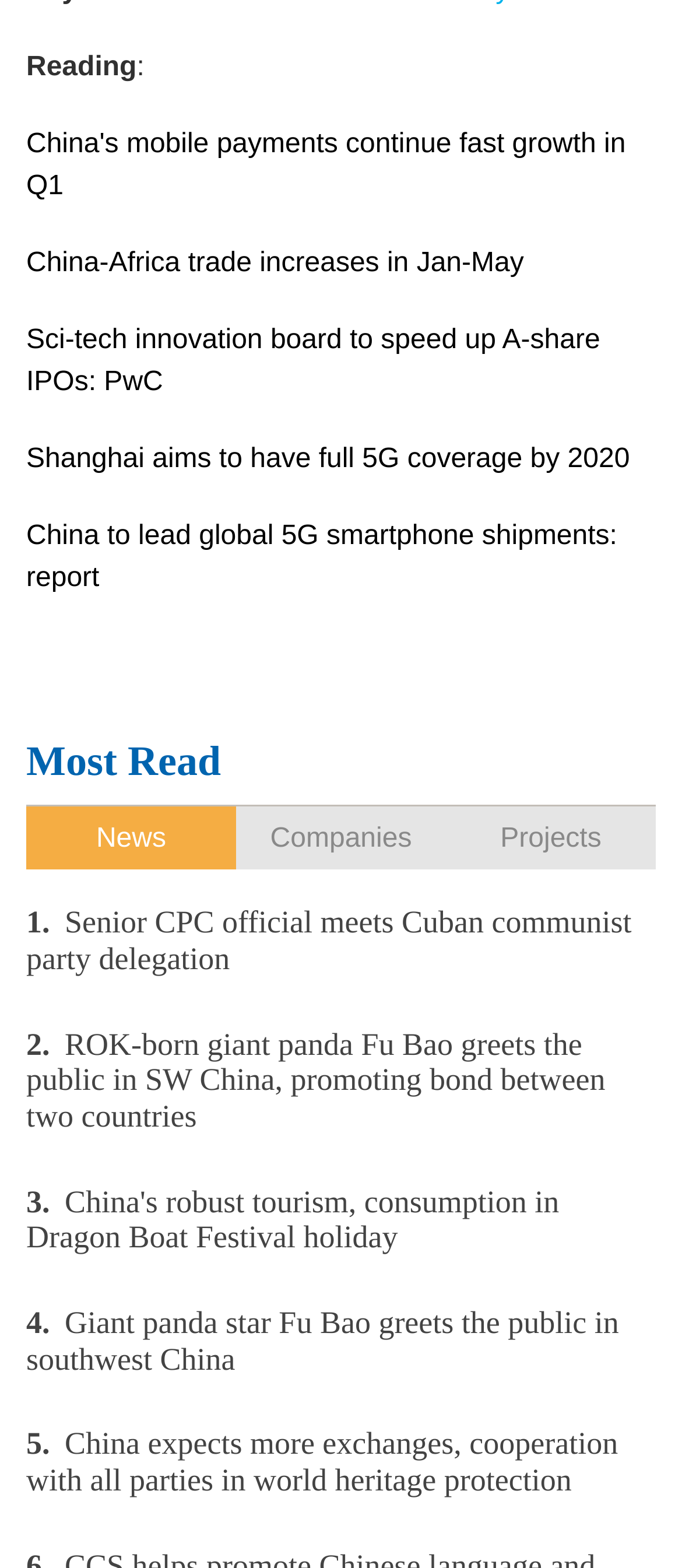Please give a one-word or short phrase response to the following question: 
What is the purpose of the 'Most Read' section?

To show popular news